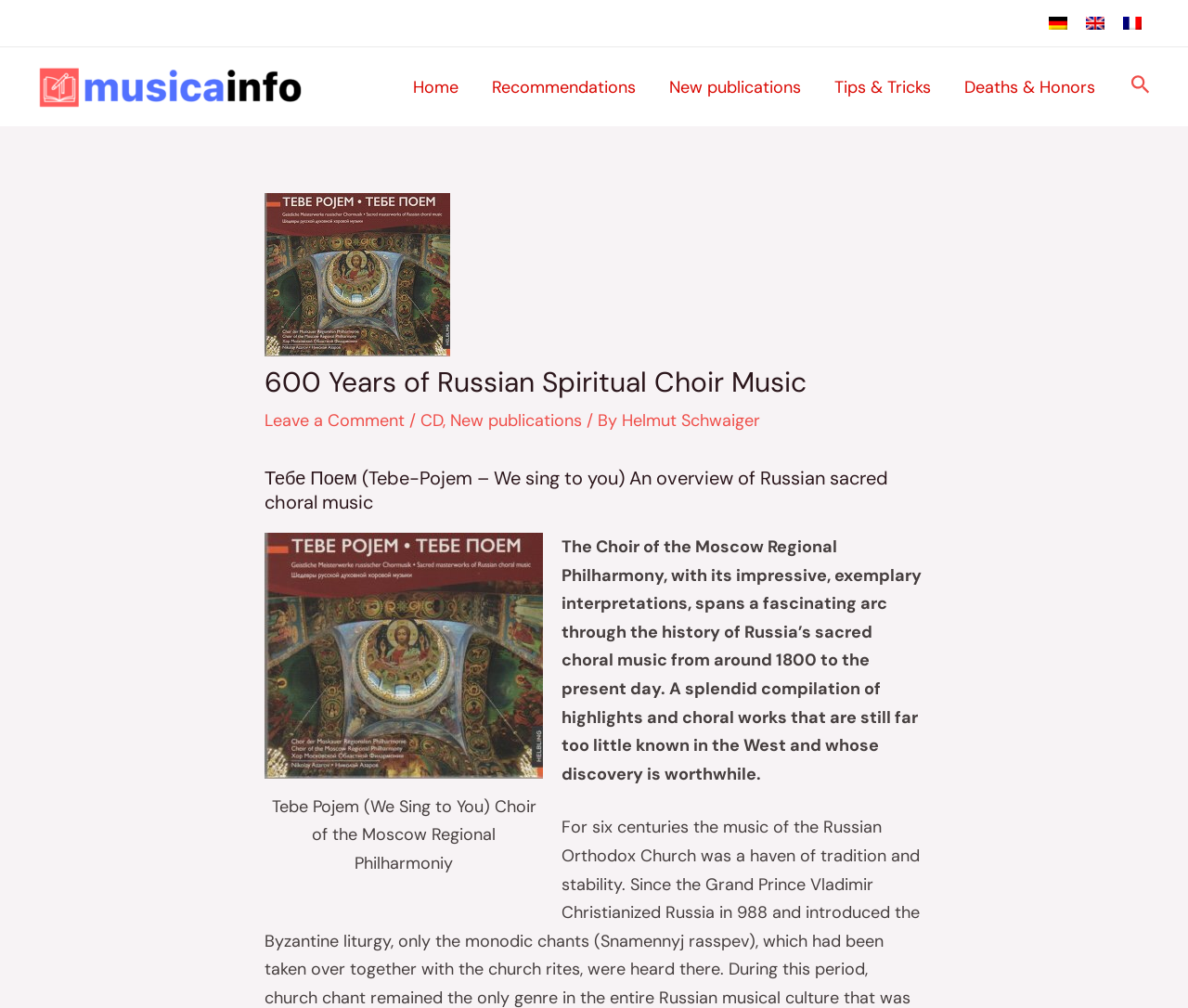Please predict the bounding box coordinates of the element's region where a click is necessary to complete the following instruction: "Read New publications". The coordinates should be represented by four float numbers between 0 and 1, i.e., [left, top, right, bottom].

[0.549, 0.054, 0.688, 0.118]